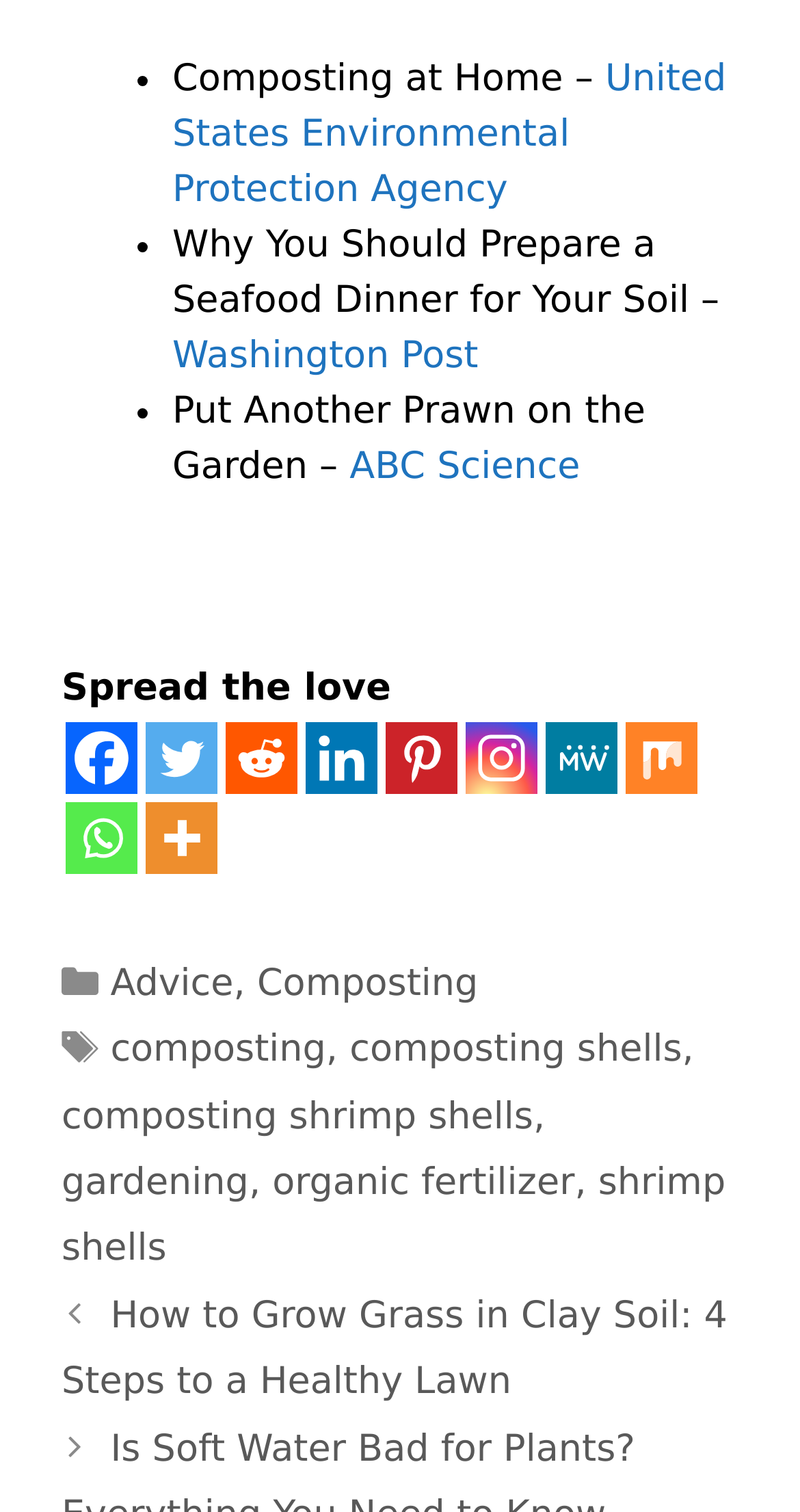Using a single word or phrase, answer the following question: 
What is the main theme of the webpage?

Gardening